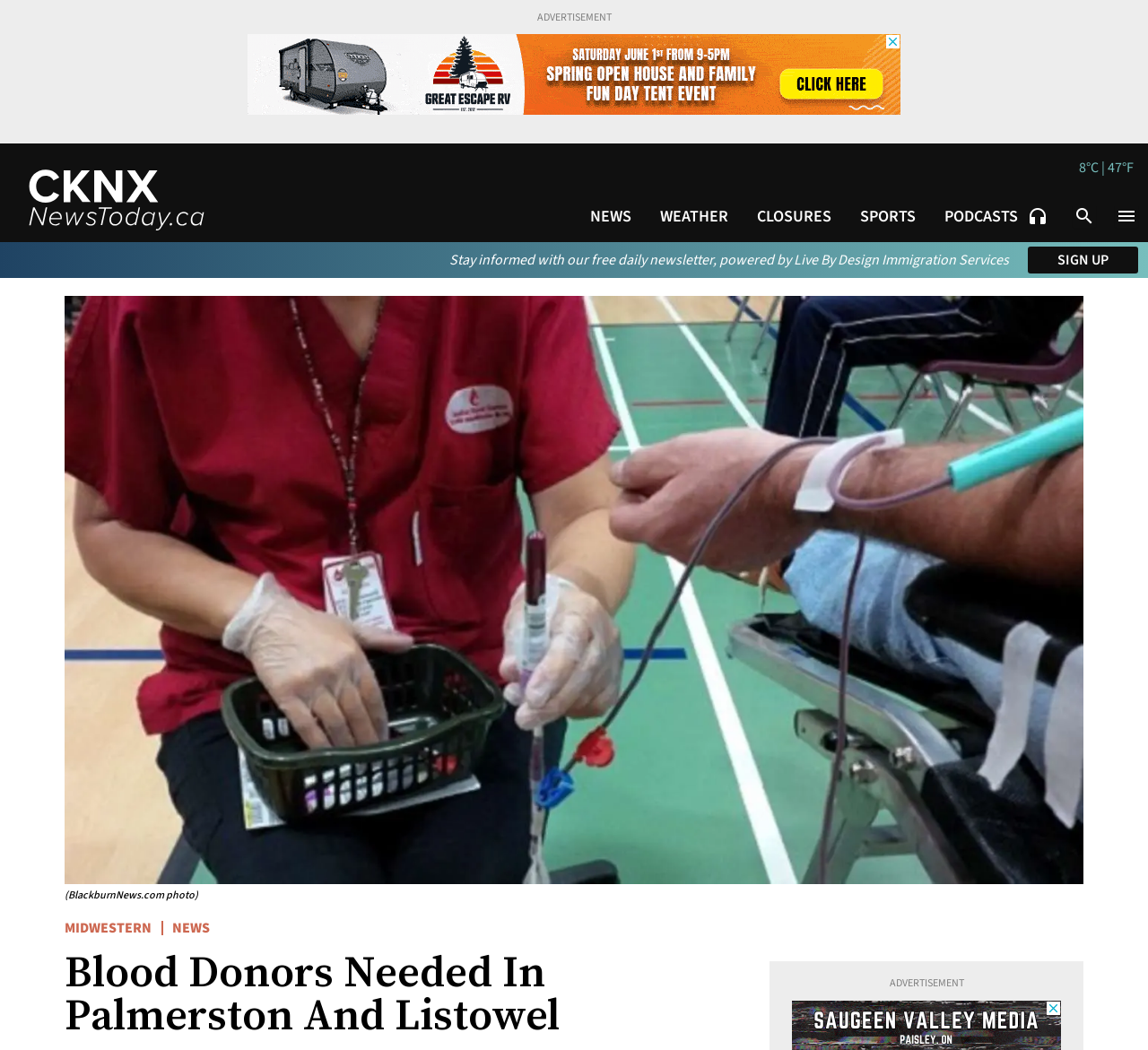Determine the bounding box coordinates of the section I need to click to execute the following instruction: "click the search button". Provide the coordinates as four float numbers between 0 and 1, i.e., [left, top, right, bottom].

[0.934, 0.195, 0.955, 0.217]